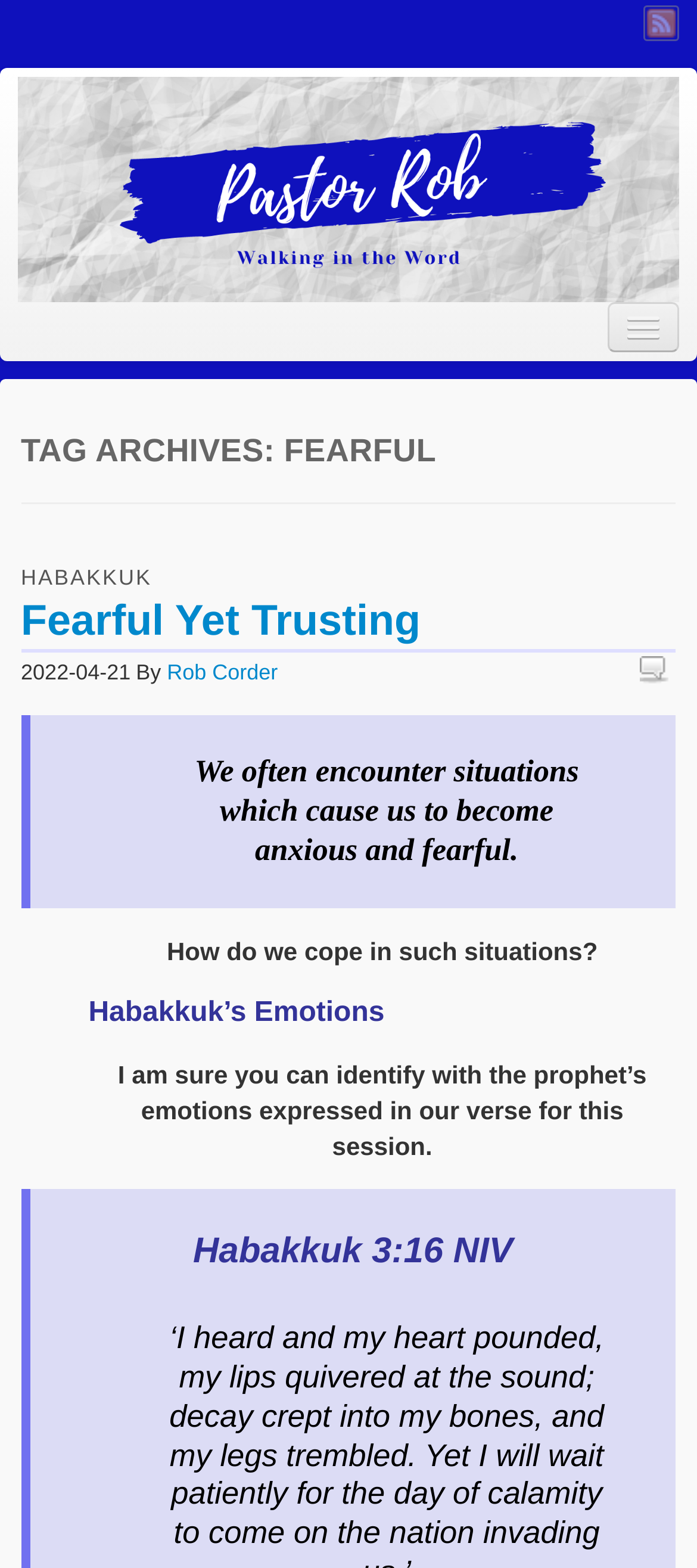Determine the bounding box coordinates of the region that needs to be clicked to achieve the task: "Read the 'Fearful Yet Trusting' article".

[0.03, 0.381, 0.603, 0.411]